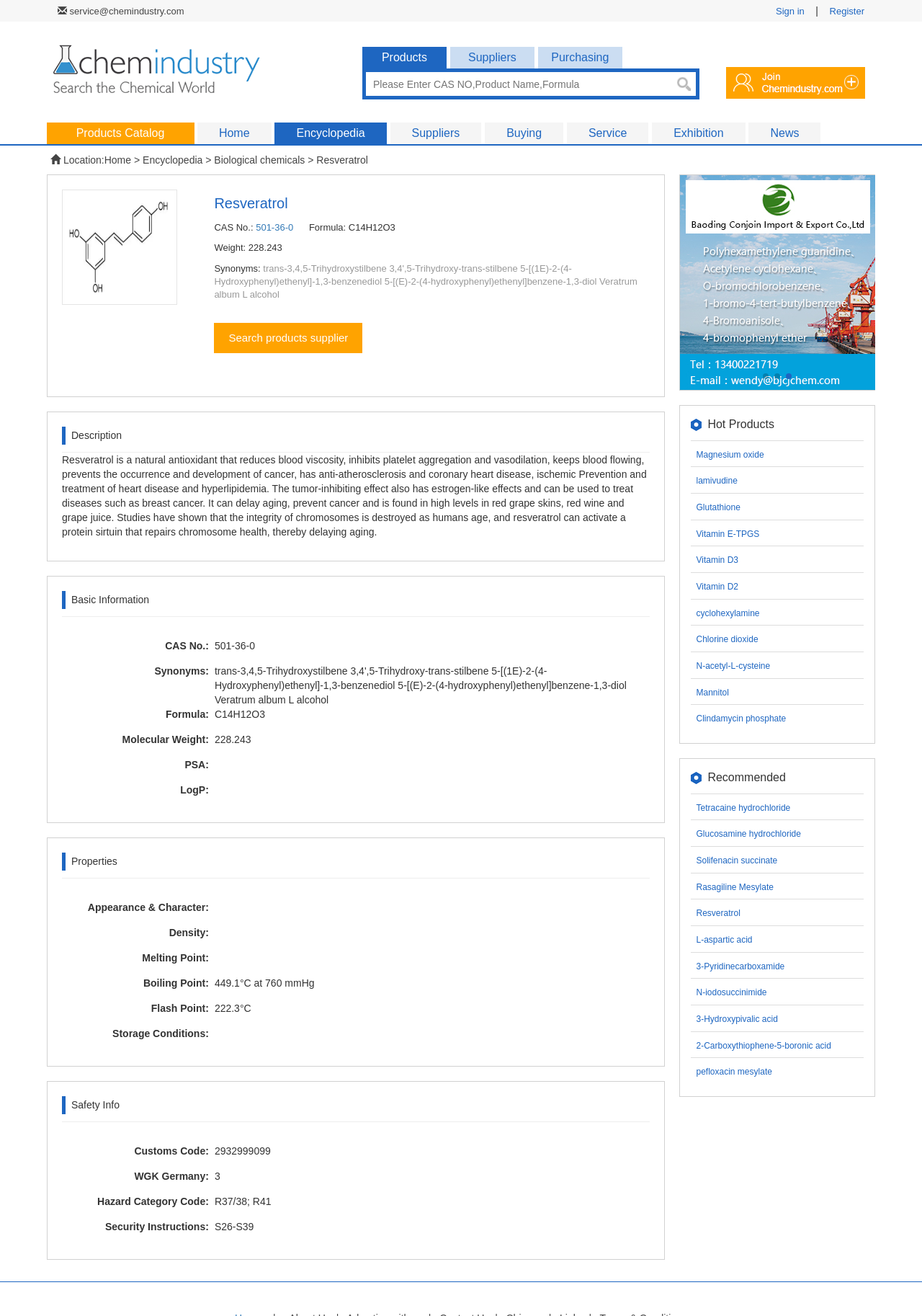Identify the bounding box for the UI element described as: "parent_node: Products Catalog". The coordinates should be four float numbers between 0 and 1, i.e., [left, top, right, bottom].

[0.05, 0.093, 0.211, 0.11]